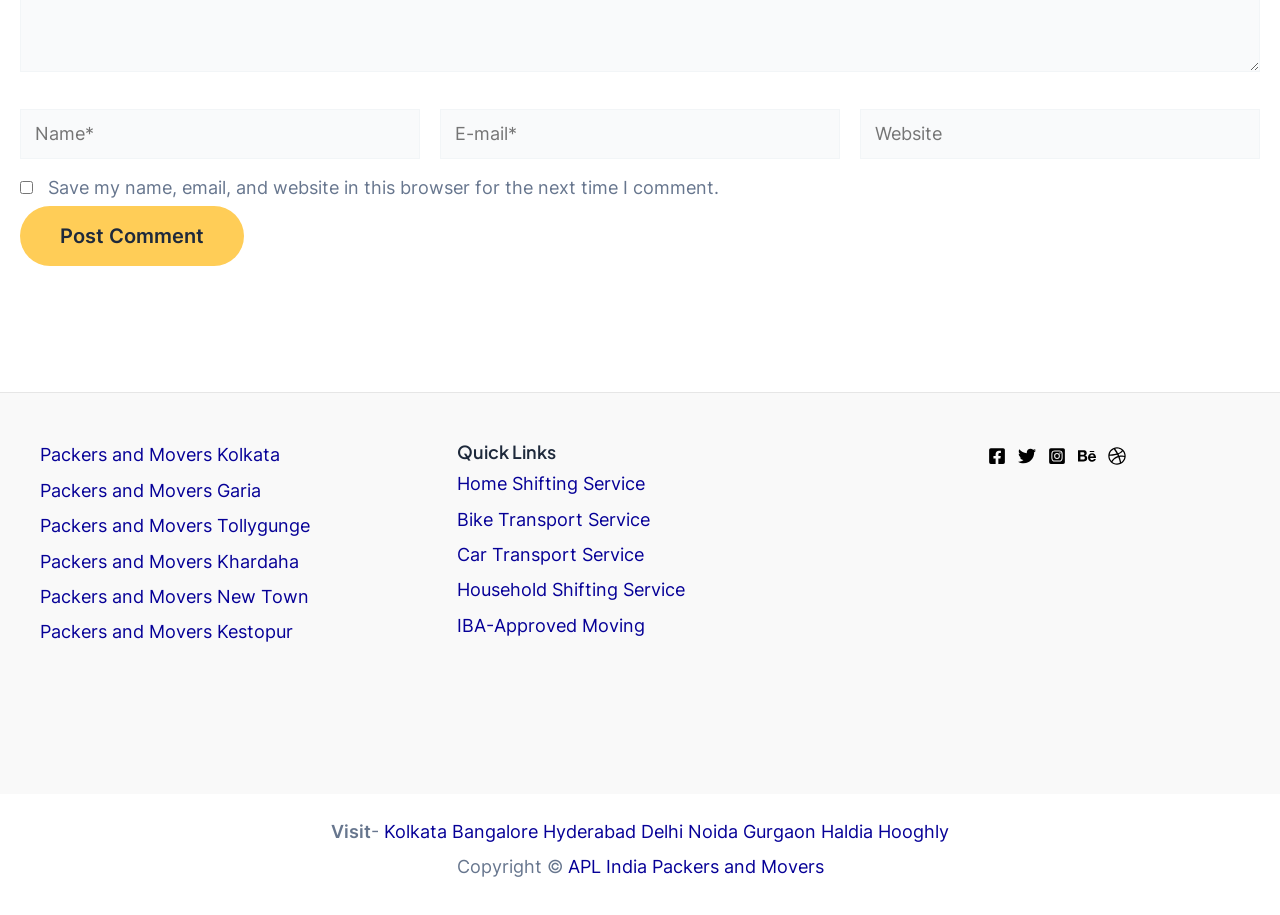Give a short answer using one word or phrase for the question:
How many locations are listed?

11